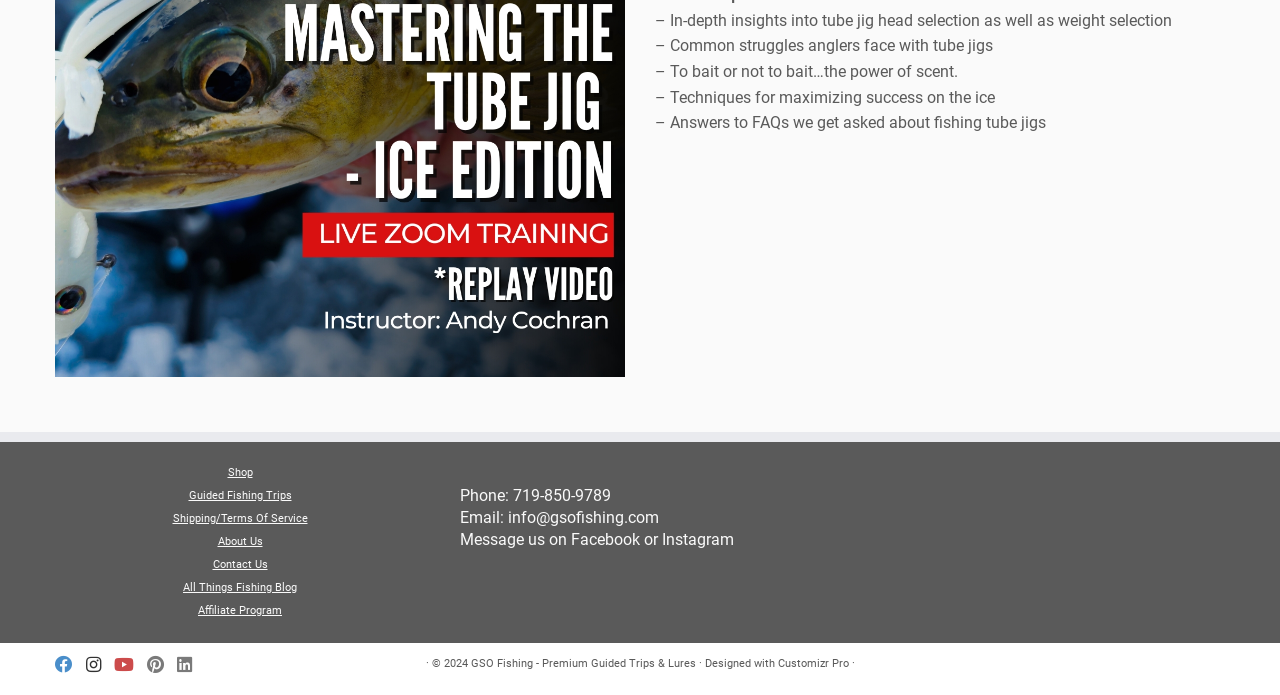Identify the bounding box of the UI element described as follows: "Shipping/Terms Of Service". Provide the coordinates as four float numbers in the range of 0 to 1 [left, top, right, bottom].

[0.135, 0.736, 0.24, 0.755]